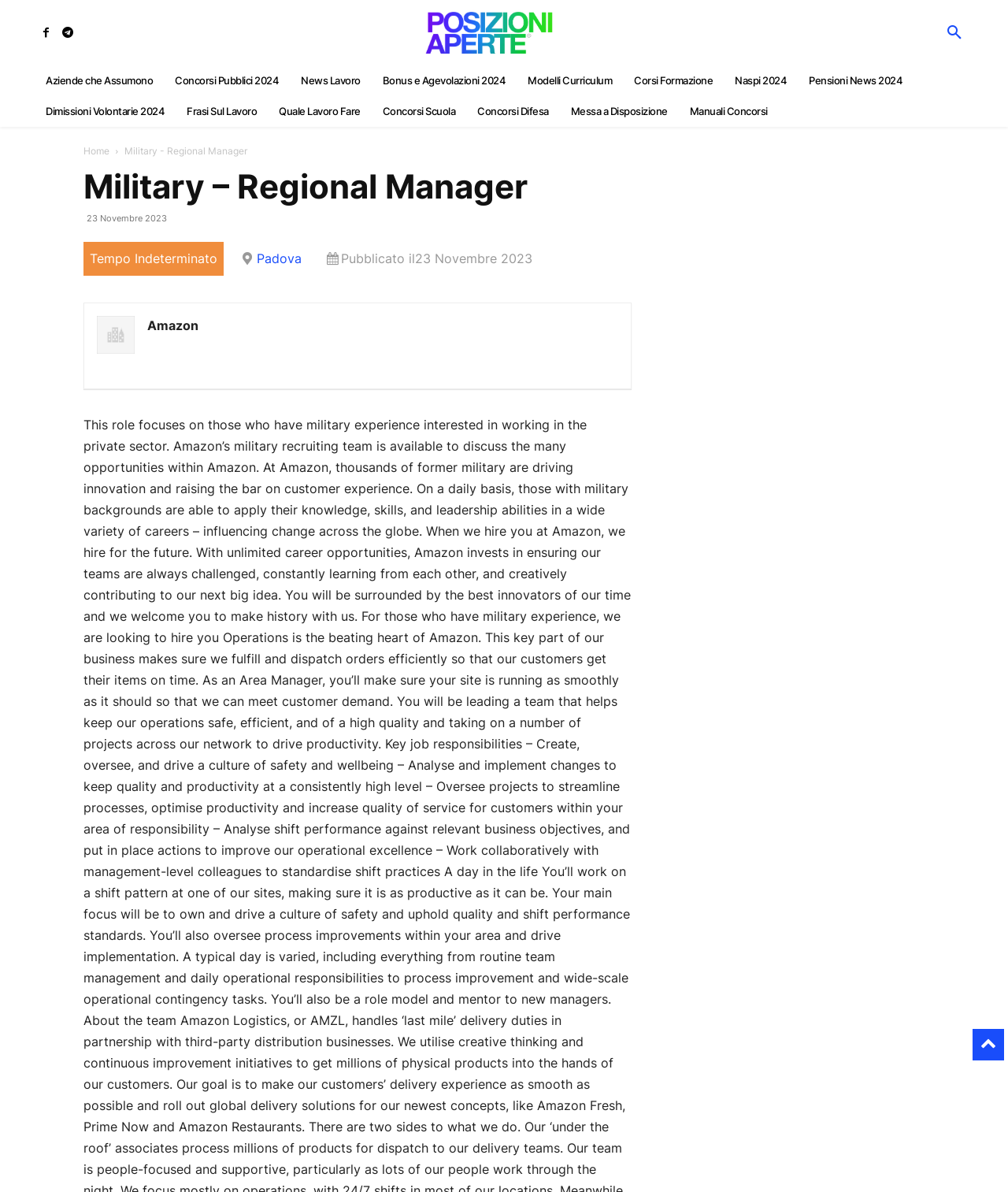Locate the bounding box coordinates of the segment that needs to be clicked to meet this instruction: "Learn about 'Concorsi Pubblici 2024'".

[0.162, 0.055, 0.288, 0.081]